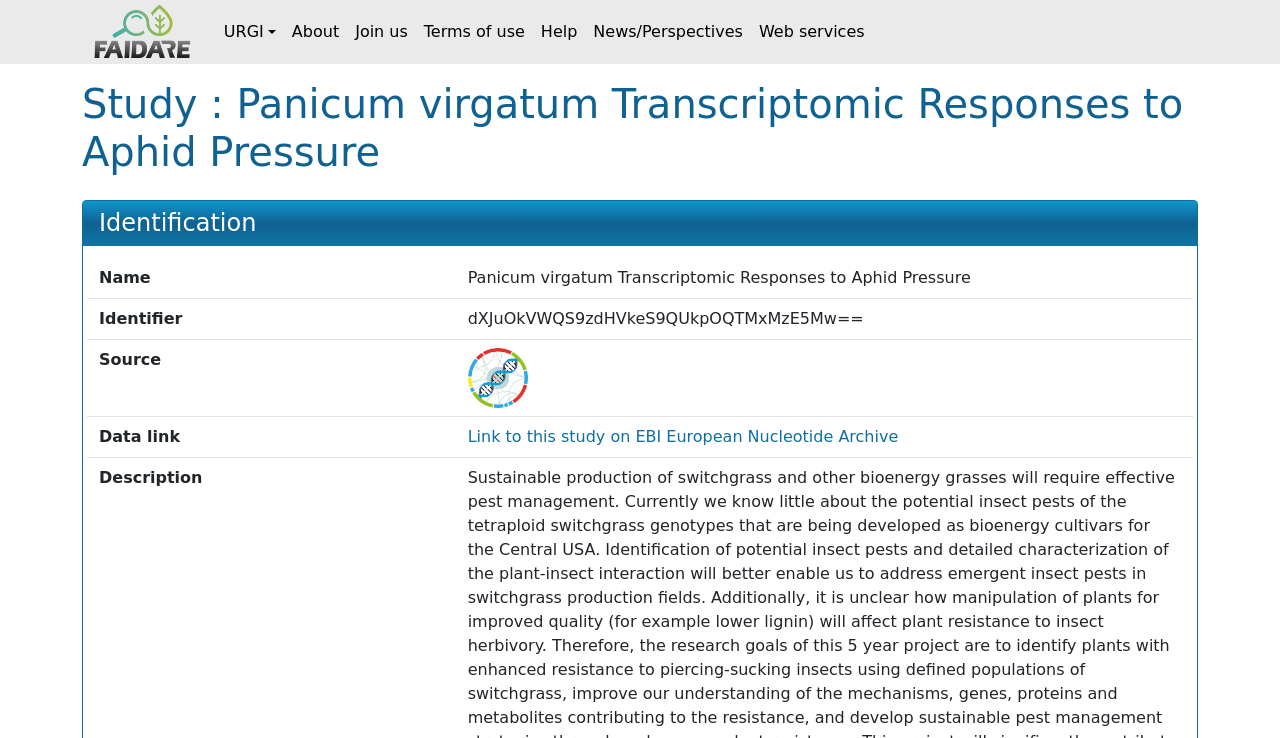Illustrate the webpage with a detailed description.

The webpage is focused on a study about Panicum virgatum Transcriptomic Responses to Aphid Pressure. At the top left, there is a link and an image, which are positioned closely together. To the right of these elements, there are several links, including "URGI", "About", "Join us", "Terms of use", "Help", "News/Perspectives", and "Web services", which are arranged horizontally.

Below the top section, there is a heading that repeats the title of the study. Underneath this heading, there is another heading titled "Identification". Below this, there are several static text elements, including "Name", "Identifier", and "Source", which are positioned on the left side of the page. To the right of these text elements, there are corresponding values or links, including a link to the EBI European Nucleotide Archive logo, which is accompanied by an image of the logo. There is also a link to the study on the EBI European Nucleotide Archive.

Further down the page, there is a static text element titled "Description", which is positioned on the left side of the page. The overall layout of the page is organized, with clear headings and concise text, and there are several images and links throughout the page.